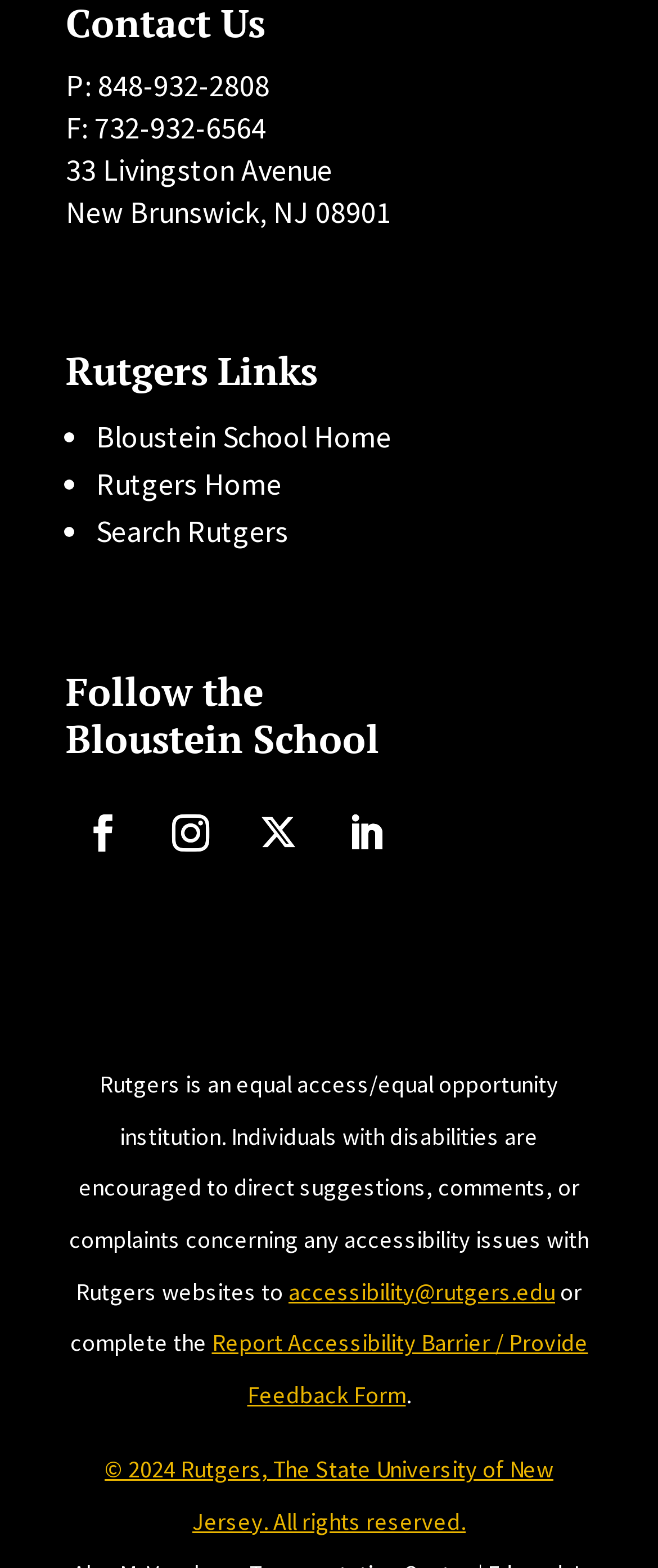What is the phone number to contact? Please answer the question using a single word or phrase based on the image.

848-932-2808